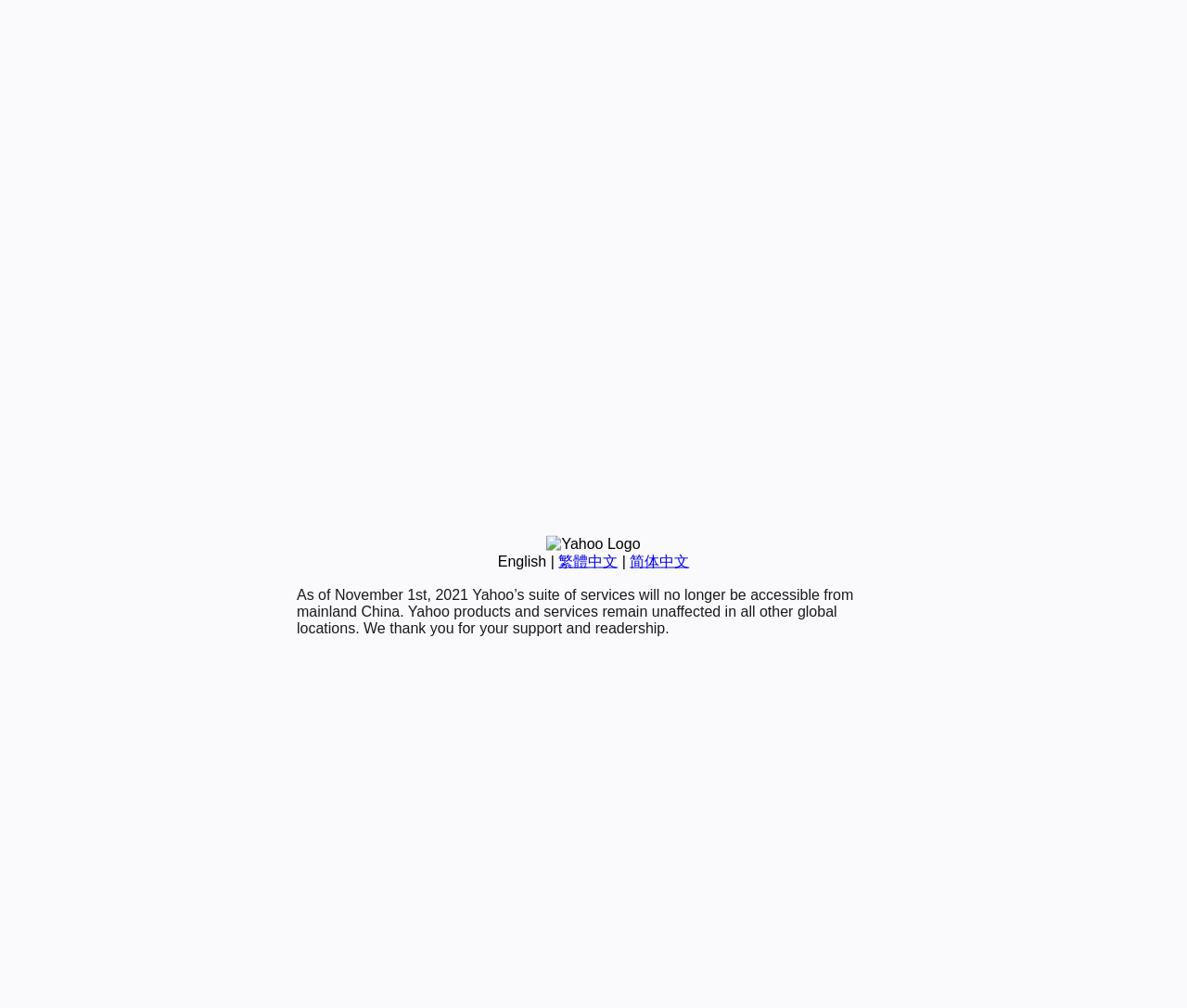Extract the bounding box for the UI element that matches this description: "English".

[0.419, 0.549, 0.46, 0.564]